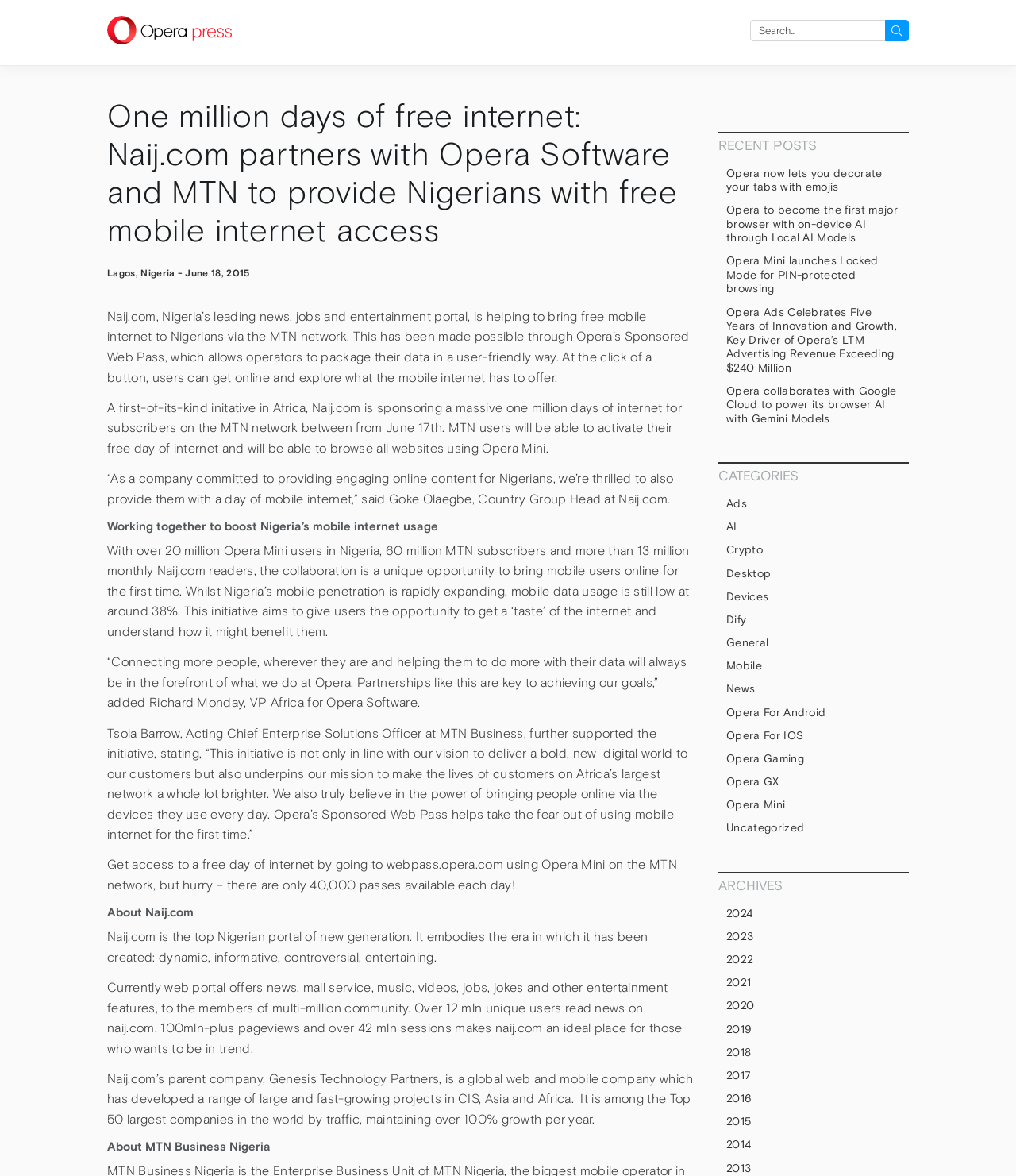Write an exhaustive caption that covers the webpage's main aspects.

The webpage is an article from Opera Newsroom, with a title "One million days of free internet: Naij.com partners with Opera Software and MTN to provide Nigerians with free mobile internet access". At the top left corner, there is an image of Opera Newsroom and a link to "Opera Newsroom press". 

On the top right corner, there is a search bar with a label "Search for:" and a button "Search". 

Below the search bar, there is a heading that summarizes the article, followed by a paragraph of text that explains the partnership between Naij.com, Opera Software, and MTN to provide free mobile internet access to Nigerians. 

The article is divided into several sections, including a section that quotes Goke Olaegbe, Country Group Head at Naij.com, and another section that quotes Richard Monday, VP Africa for Opera Software, and Tsola Barrow, Acting Chief Enterprise Solutions Officer at MTN Business. 

There is also a section that provides information about Naij.com, including its features and user base, and another section that provides information about MTN Business Nigeria. 

On the right side of the page, there are several sections, including "RECENT POSTS" with links to recent articles, "CATEGORIES" with links to different categories, and "ARCHIVES" with links to articles from different years.